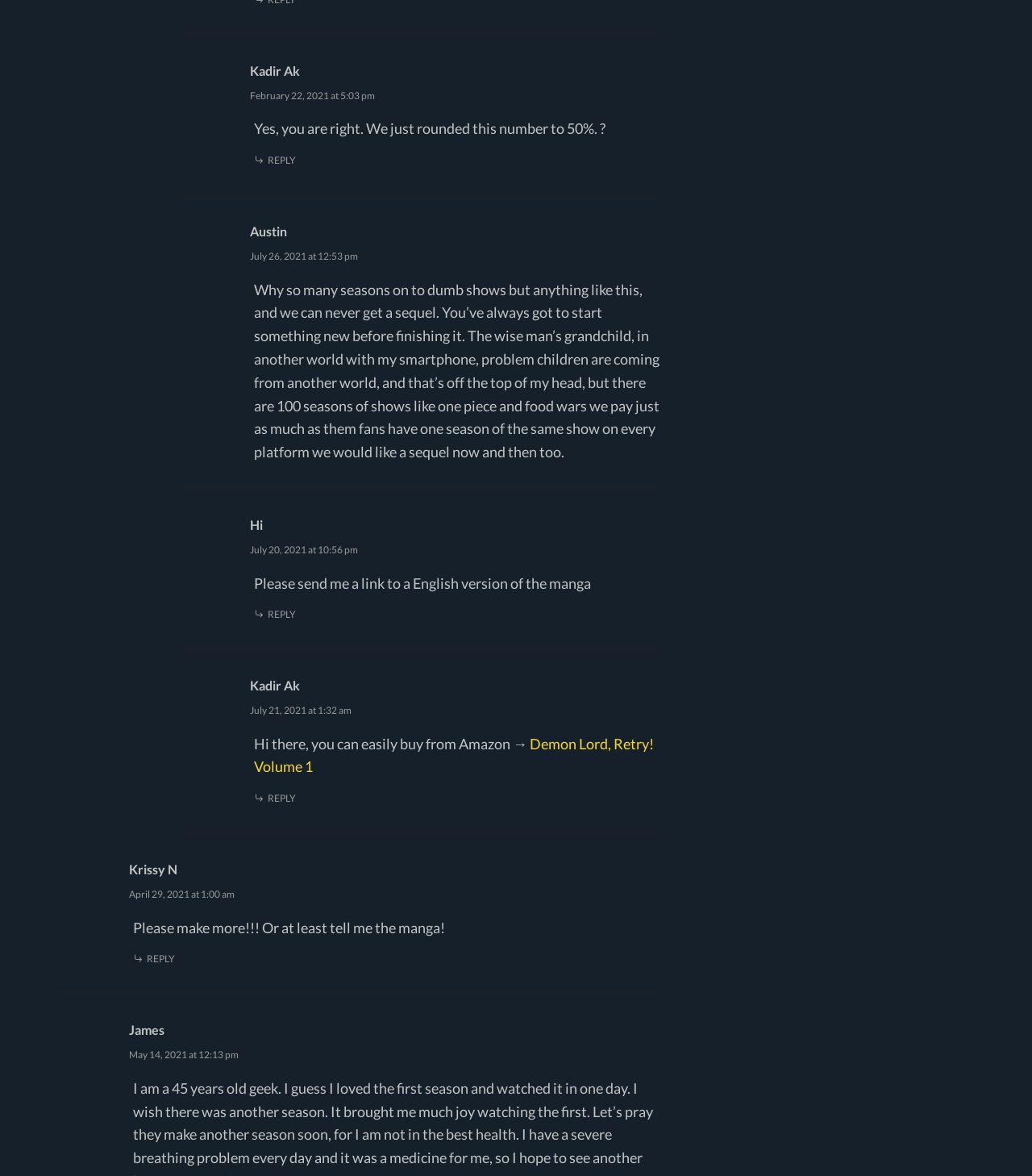Identify the bounding box coordinates necessary to click and complete the given instruction: "Click on ABOUT US".

None